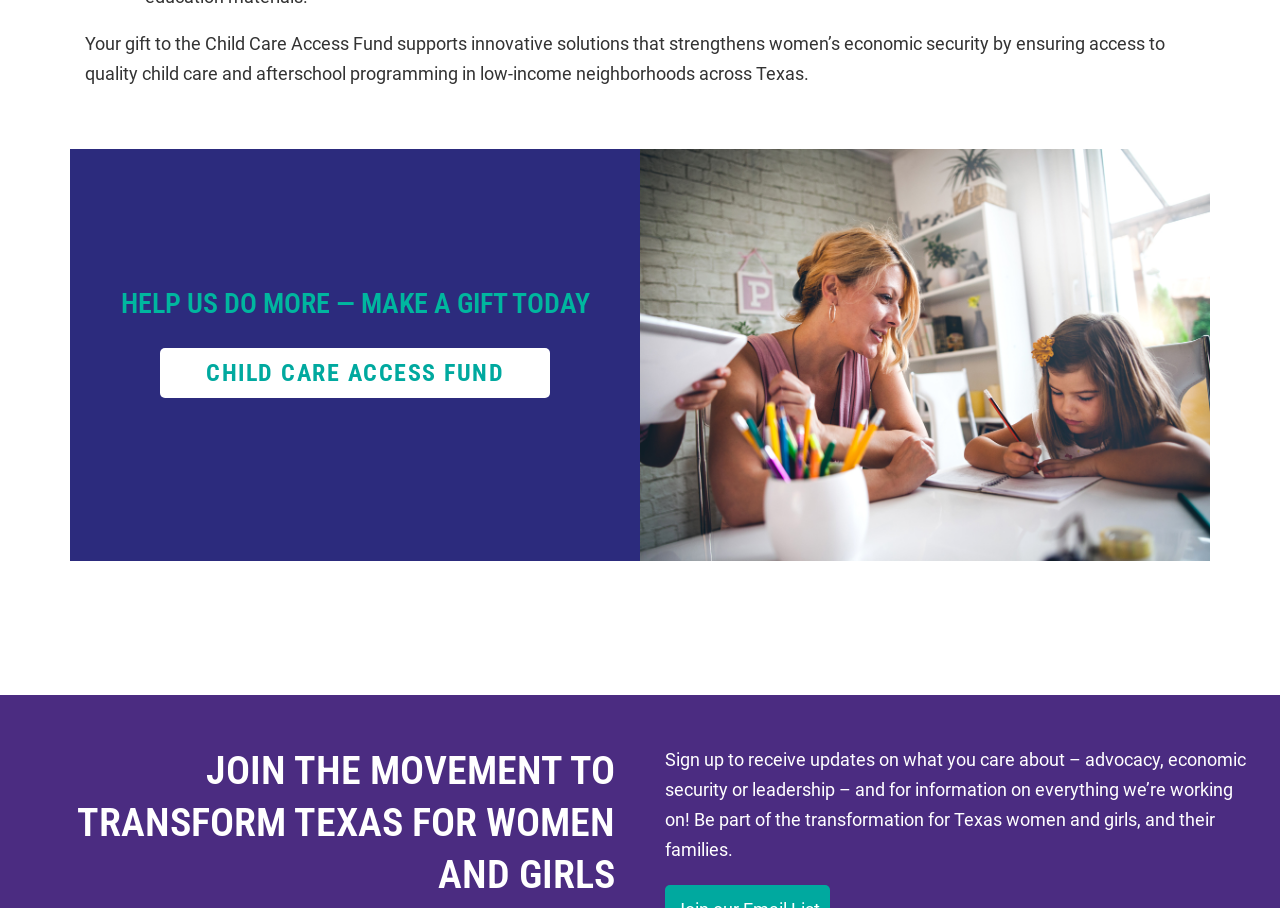Extract the bounding box coordinates of the UI element described: "CHILD CARE ACCESS FUND". Provide the coordinates in the format [left, top, right, bottom] with values ranging from 0 to 1.

[0.125, 0.384, 0.43, 0.439]